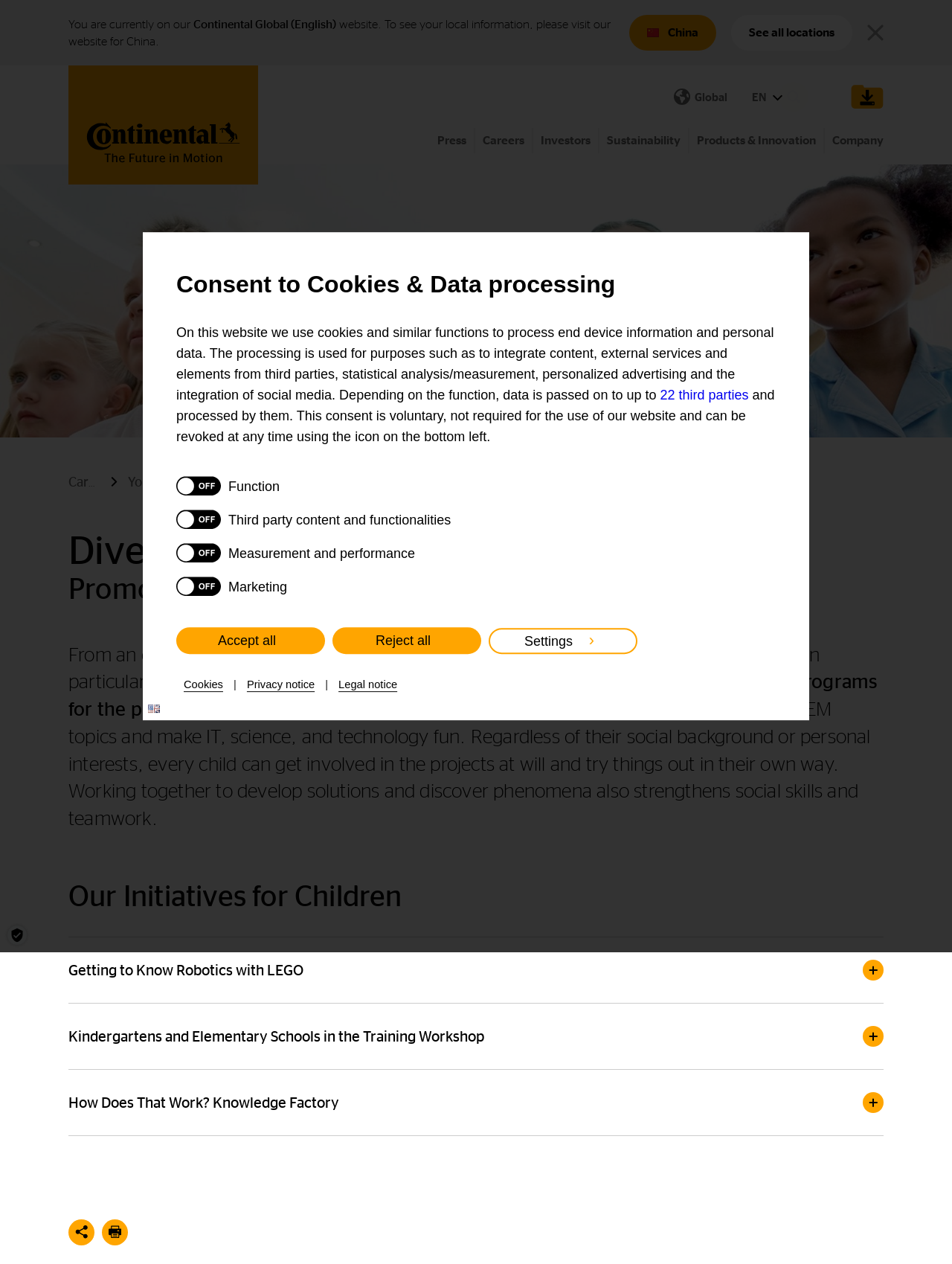What is the purpose of the 'Diverse for Children' program?
Answer the question with a single word or phrase derived from the image.

Promote STEM education